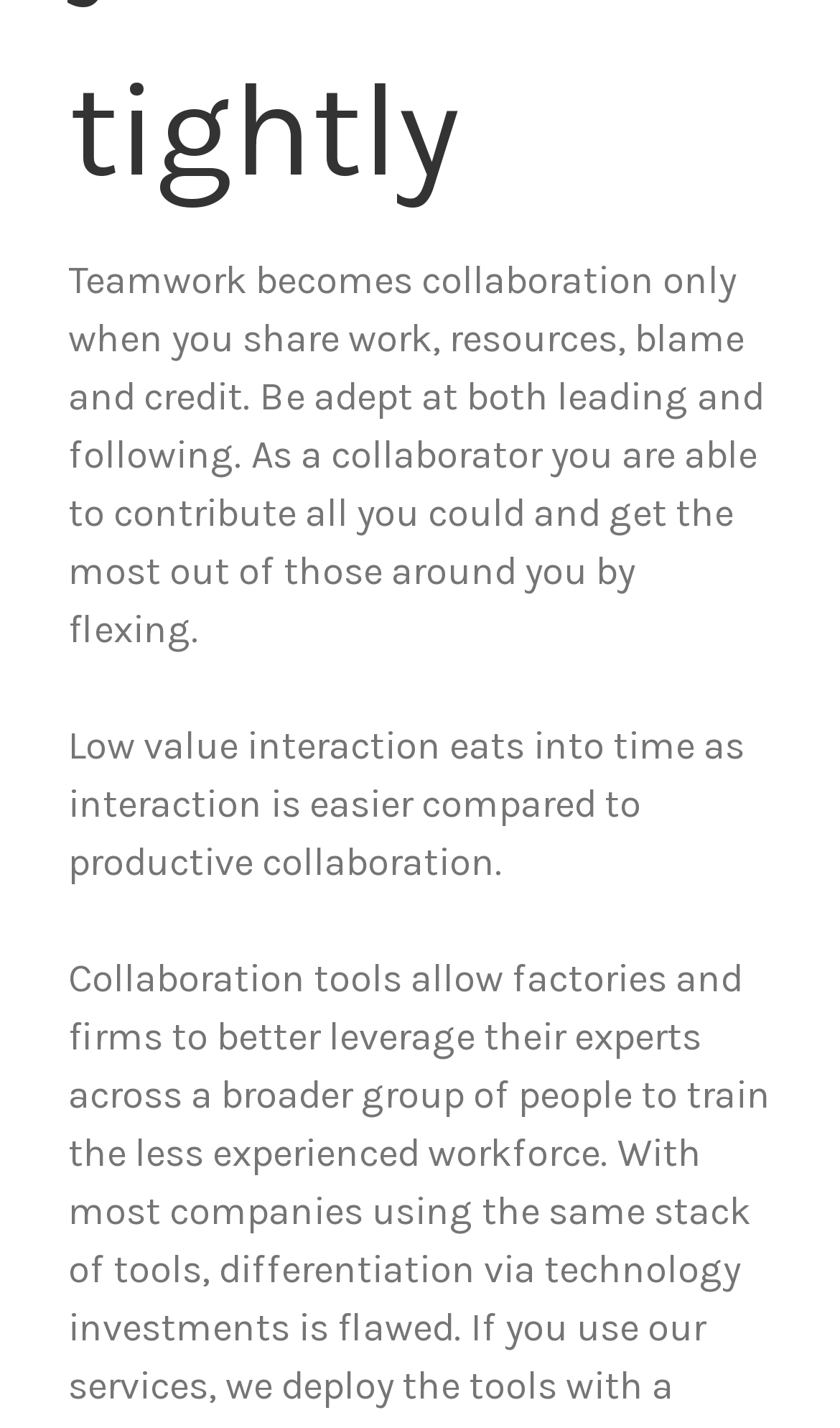Provide the bounding box coordinates for the UI element that is described by this text: "aria-describedby="alertBox-message-text" name="nl_email" placeholder="Your email address"". The coordinates should be in the form of four float numbers between 0 and 1: [left, top, right, bottom].

[0.054, 0.828, 0.946, 0.891]